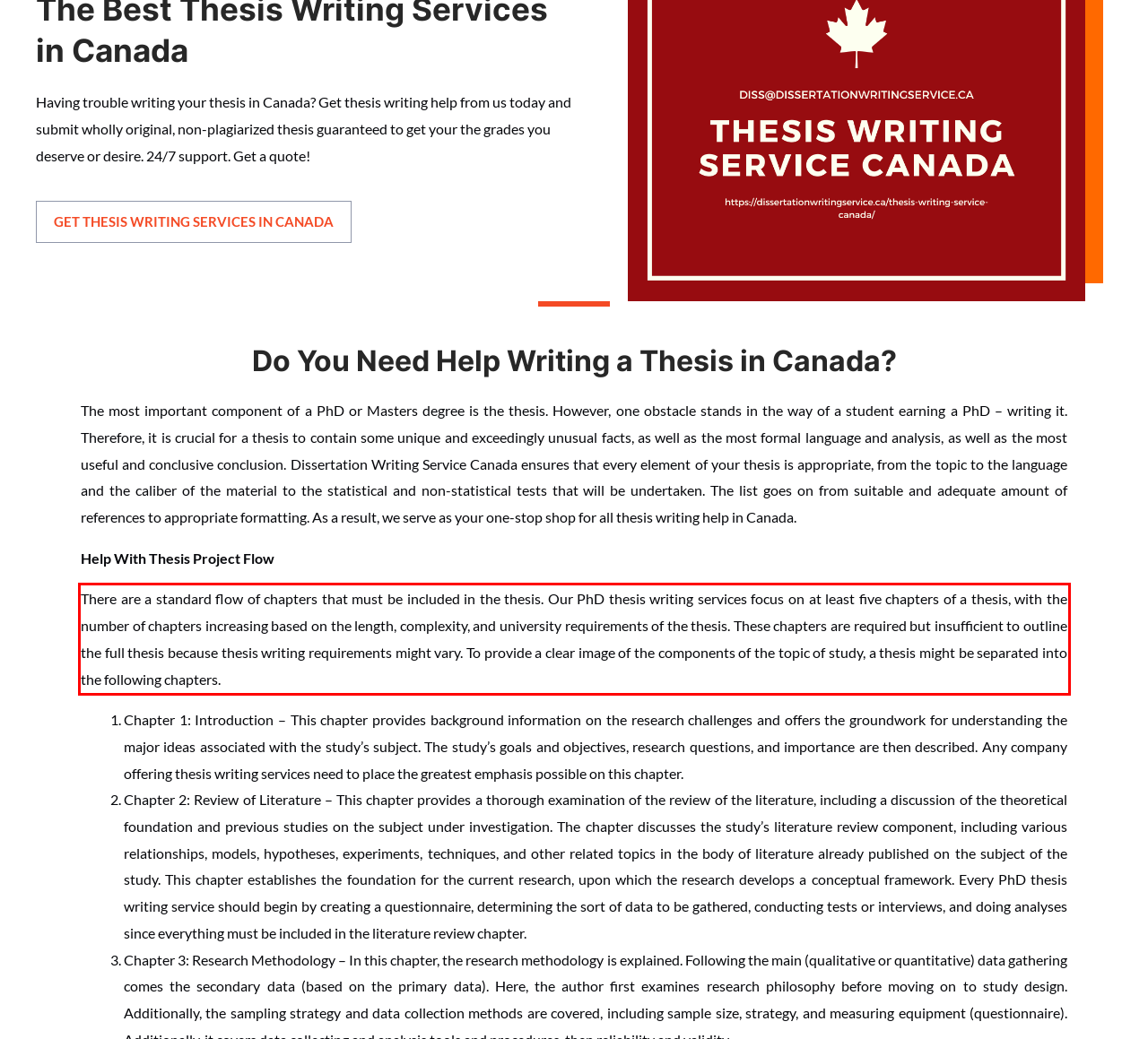Please look at the screenshot provided and find the red bounding box. Extract the text content contained within this bounding box.

There are a standard flow of chapters that must be included in the thesis. Our PhD thesis writing services focus on at least five chapters of a thesis, with the number of chapters increasing based on the length, complexity, and university requirements of the thesis. These chapters are required but insufficient to outline the full thesis because thesis writing requirements might vary. To provide a clear image of the components of the topic of study, a thesis might be separated into the following chapters.